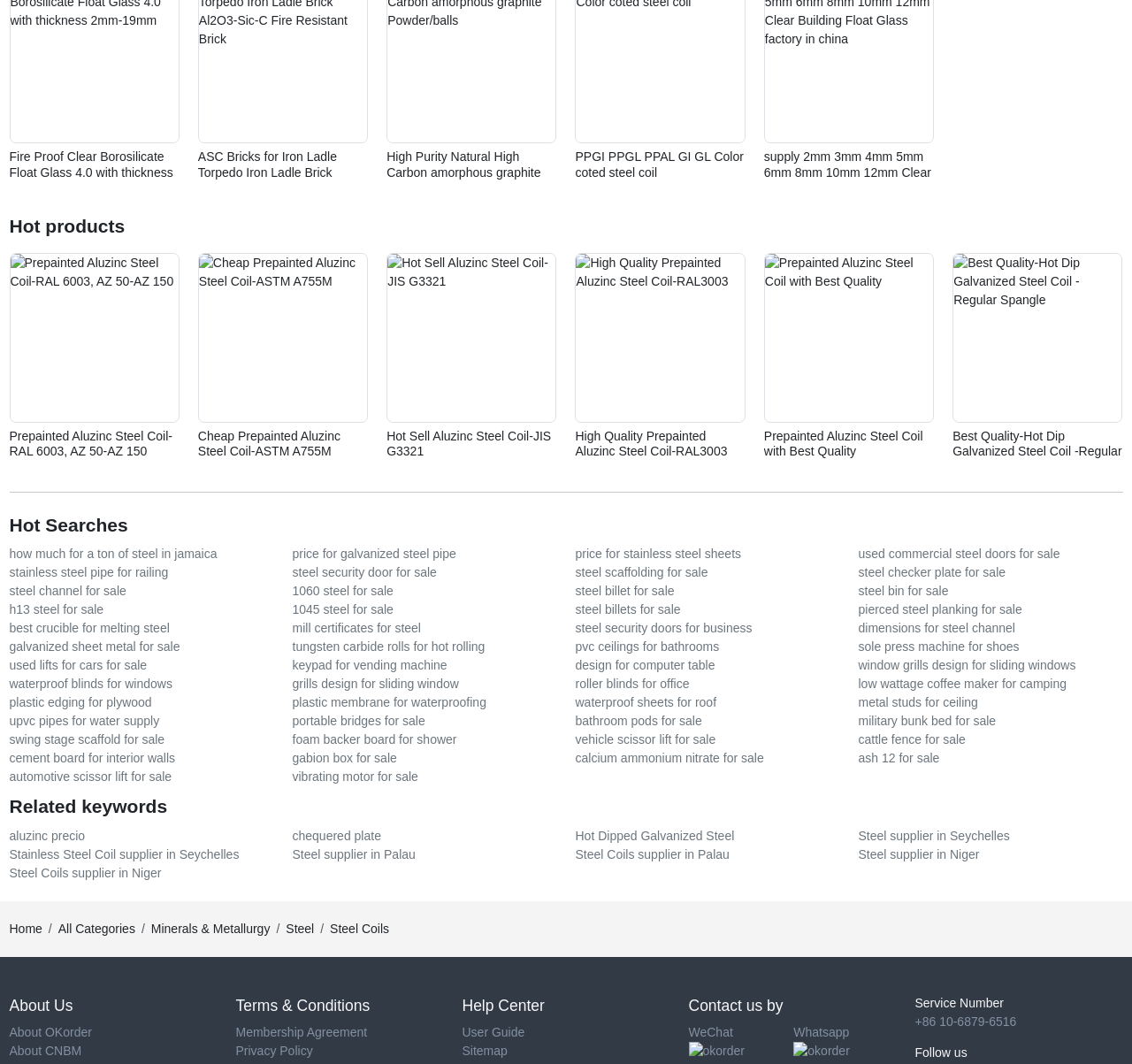Please respond to the question with a concise word or phrase:
How many links are listed under 'Related keywords'?

5